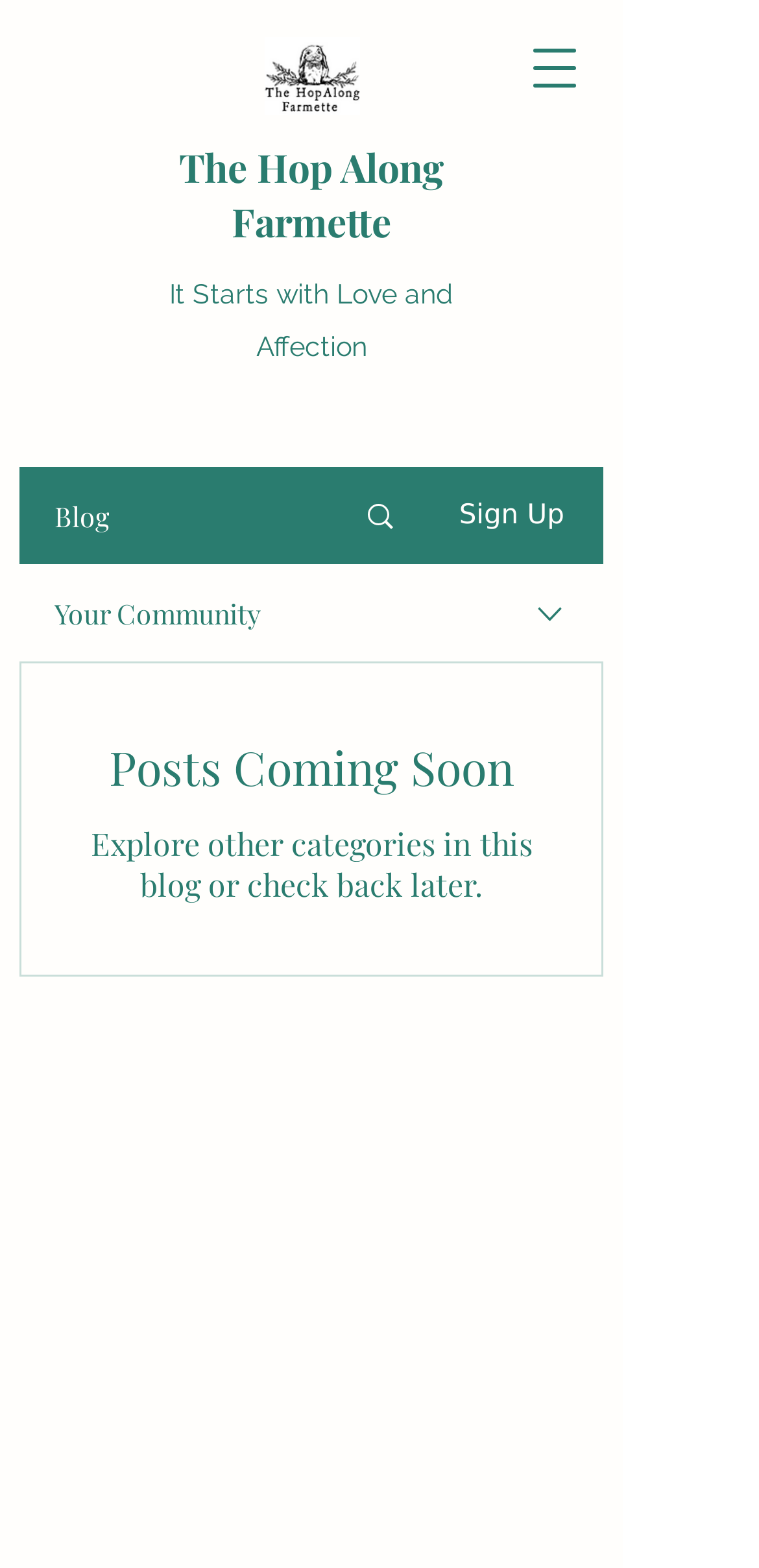What is the name of the blog?
Kindly offer a detailed explanation using the data available in the image.

I determined the answer by looking at the link element with the text 'The Hop Along Farmette' which is likely to be the title of the blog.